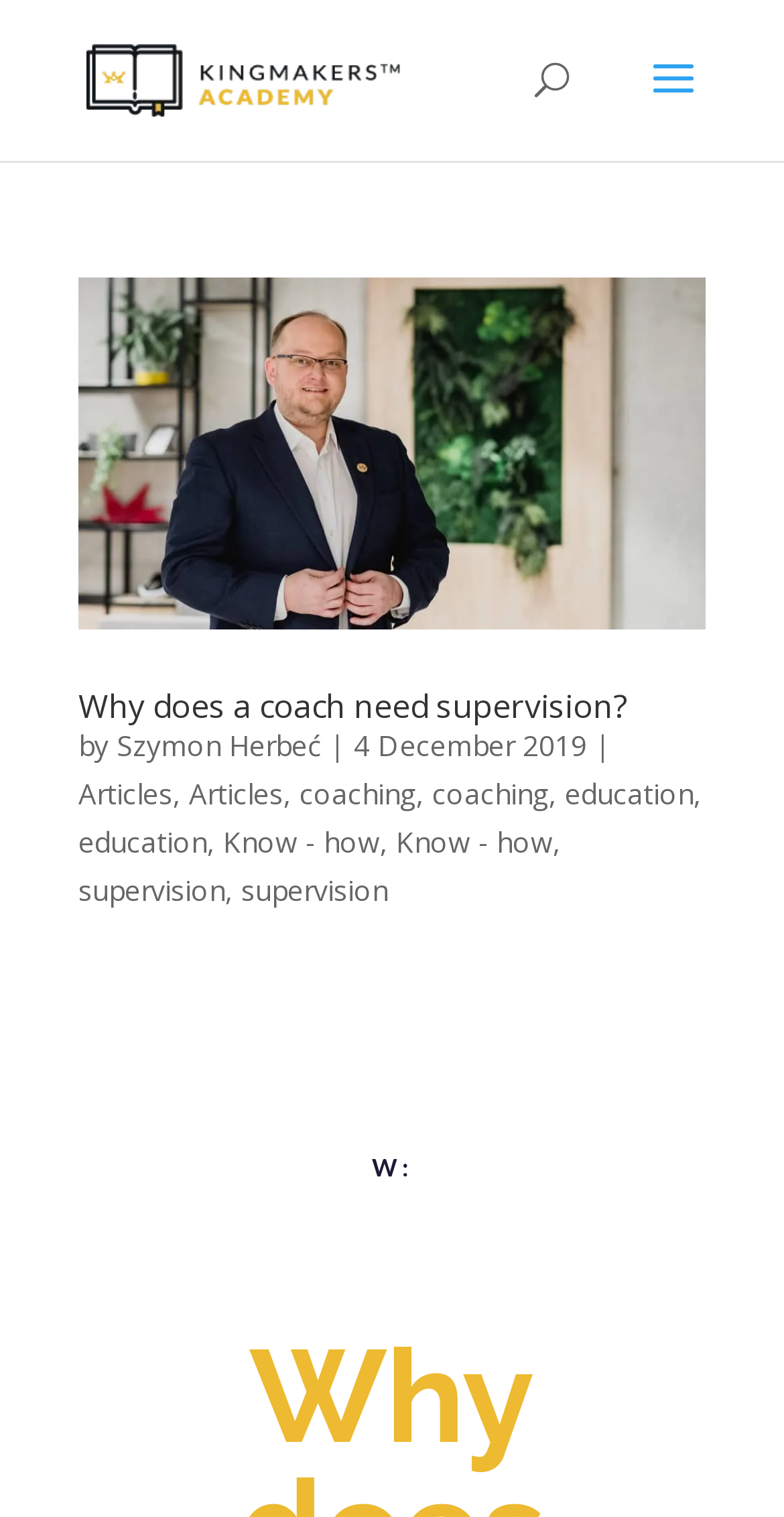Specify the bounding box coordinates of the area to click in order to follow the given instruction: "learn about education."

[0.721, 0.511, 0.885, 0.536]